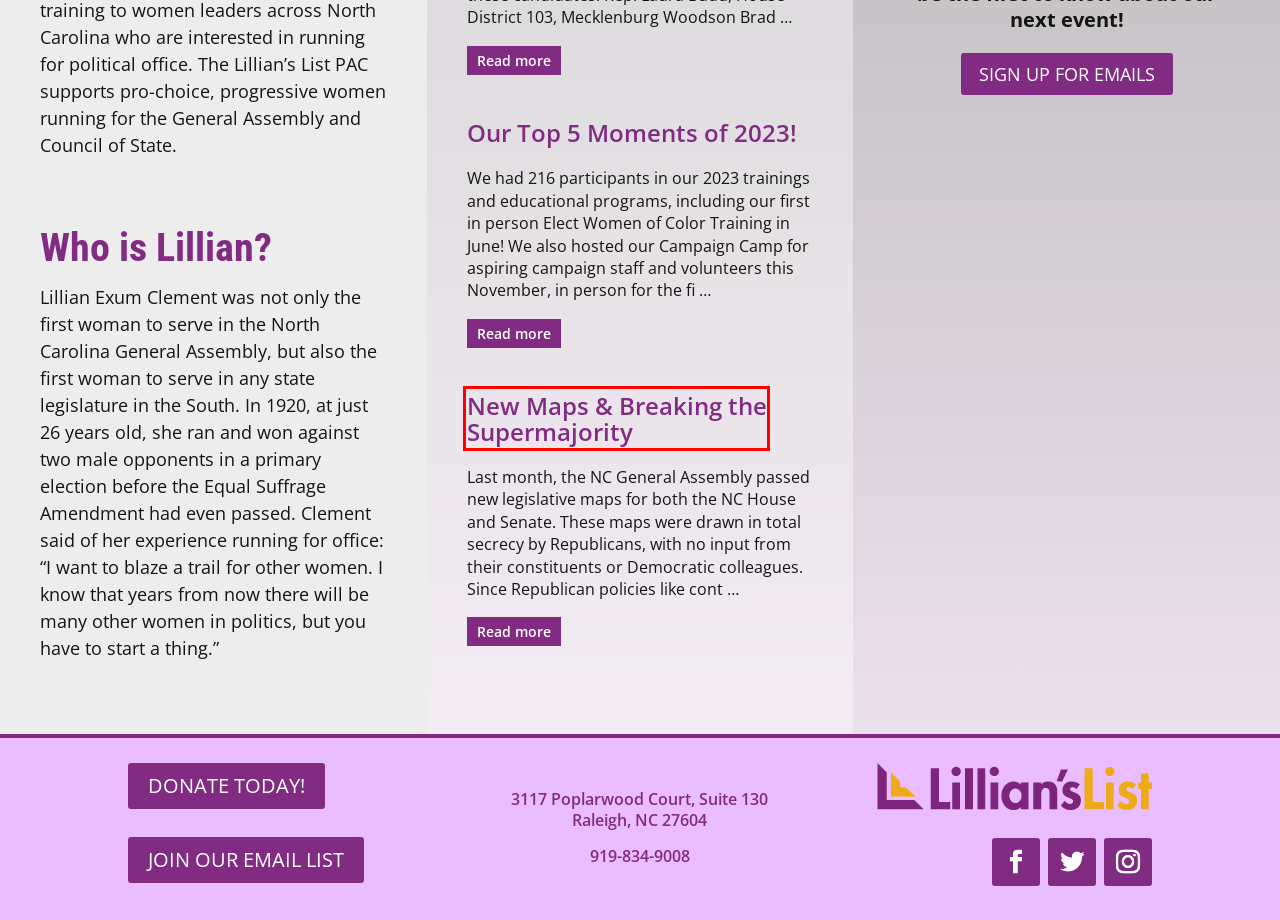Observe the screenshot of a webpage with a red bounding box highlighting an element. Choose the webpage description that accurately reflects the new page after the element within the bounding box is clicked. Here are the candidates:
A. Meet the Candidates | Lillian's List Action Fund
B. Our Top 5 Moments of 2023! | Lillian's List Action Fund
C. About | Lillian's List Action Fund
D. Learn the Issues | Lillian's List Action Fund
E. New Maps & Breaking the Supermajority | Lillian's List Action Fund
F. Contribute to Lillian's List today!
G. Run for Office | Lillian's List Action Fund
H. Events | Lillian's List Action Fund

E